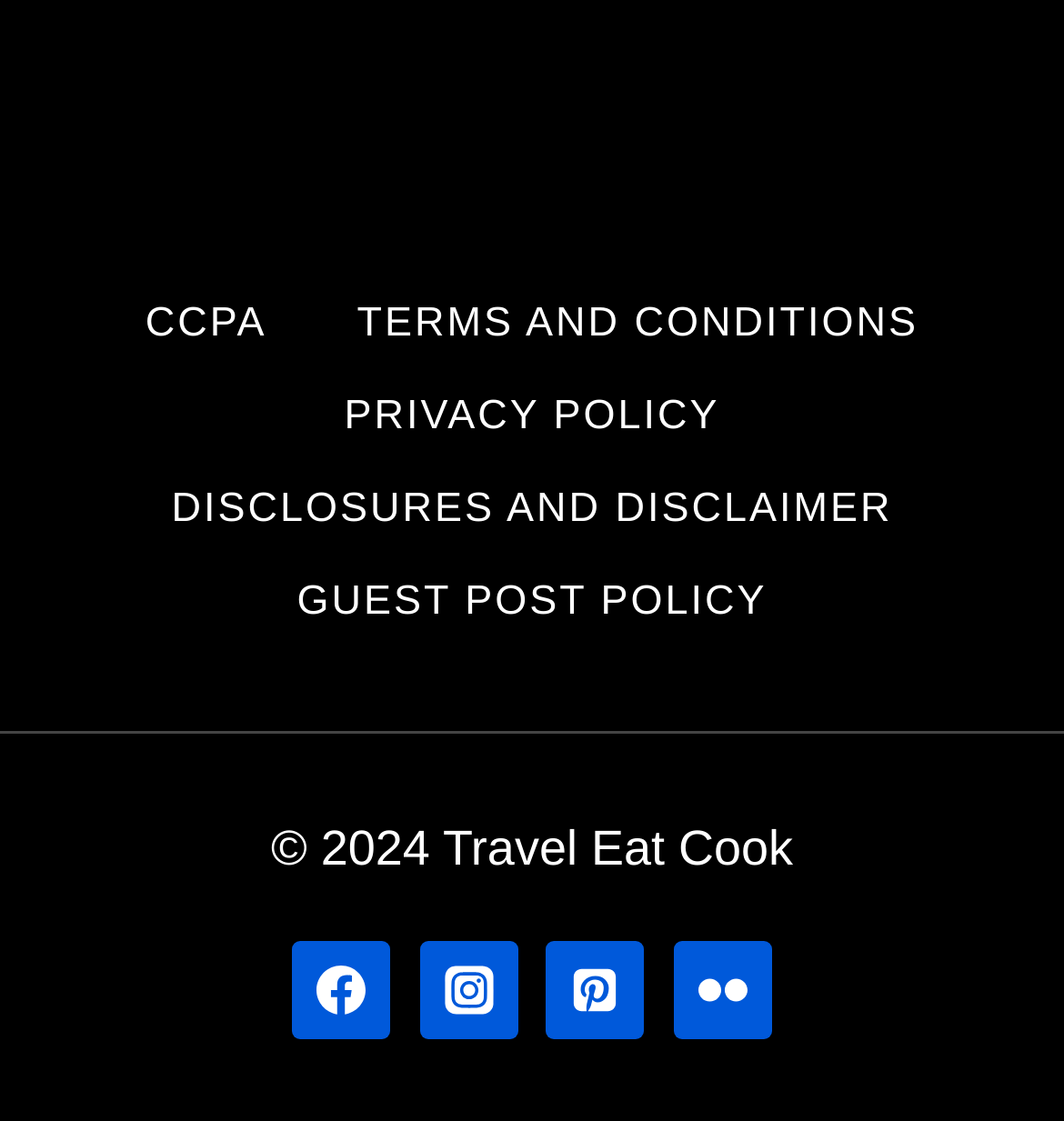What is the last link in the footer navigation?
Use the screenshot to answer the question with a single word or phrase.

GUEST POST POLICY